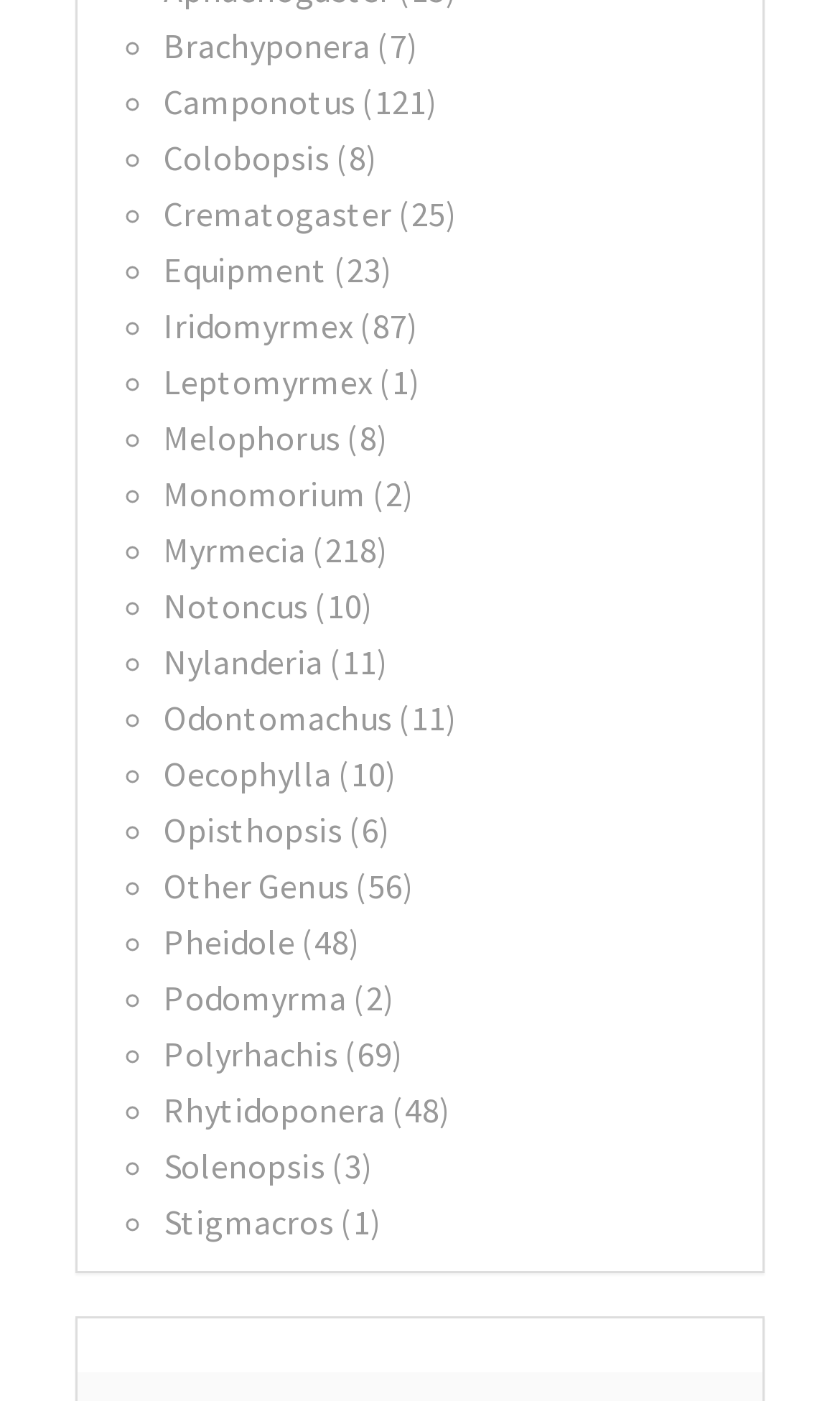Find the bounding box coordinates for the element described here: "Pheidole (48)".

[0.195, 0.657, 0.428, 0.688]